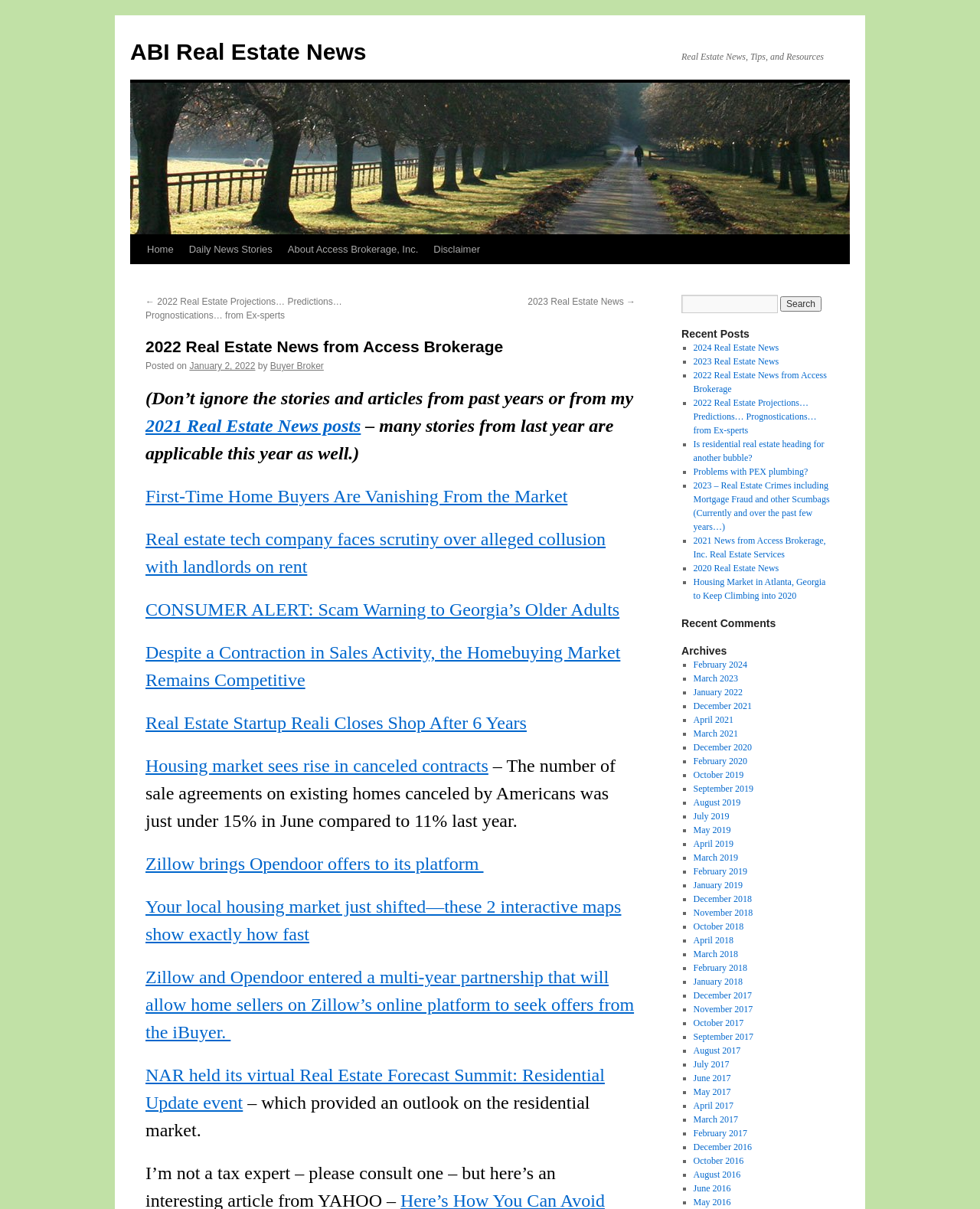Specify the bounding box coordinates of the area to click in order to execute this command: 'Check archives for February 2024'. The coordinates should consist of four float numbers ranging from 0 to 1, and should be formatted as [left, top, right, bottom].

[0.707, 0.545, 0.762, 0.554]